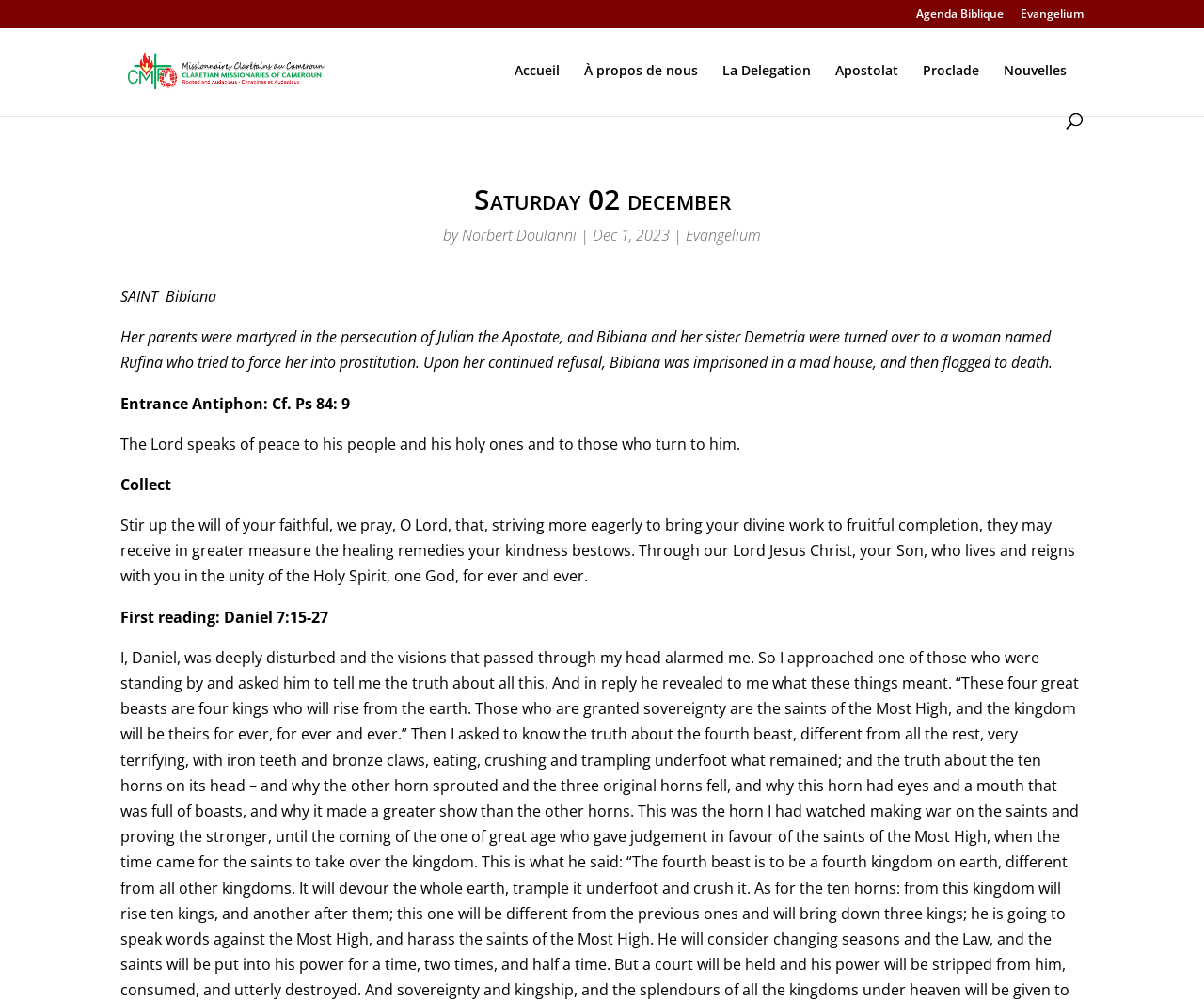Provide the bounding box coordinates for the UI element described in this sentence: "À propos de nous". The coordinates should be four float values between 0 and 1, i.e., [left, top, right, bottom].

[0.485, 0.064, 0.58, 0.113]